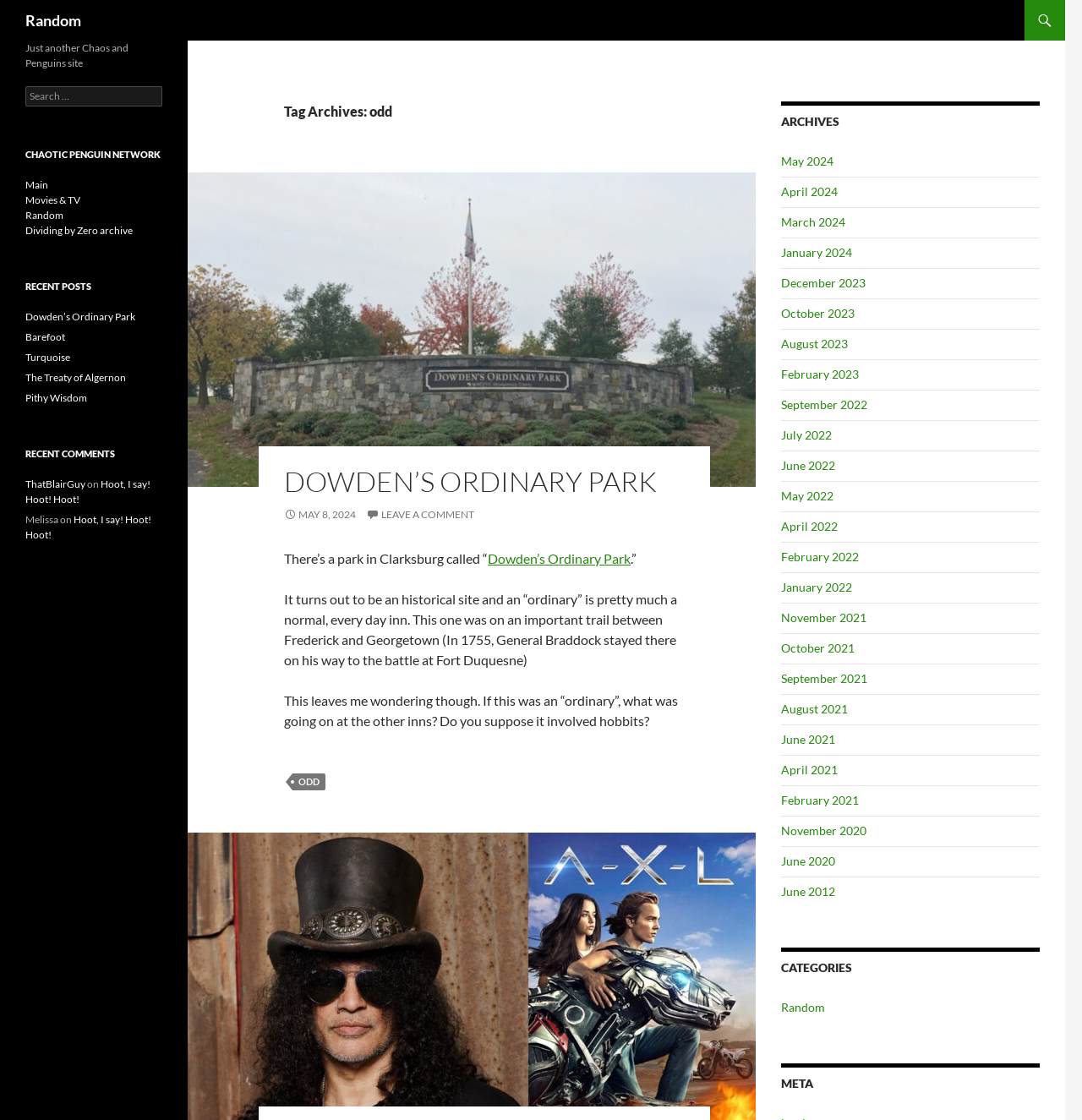Please identify the bounding box coordinates of the clickable area that will fulfill the following instruction: "Visit the Random category". The coordinates should be in the format of four float numbers between 0 and 1, i.e., [left, top, right, bottom].

[0.722, 0.893, 0.762, 0.906]